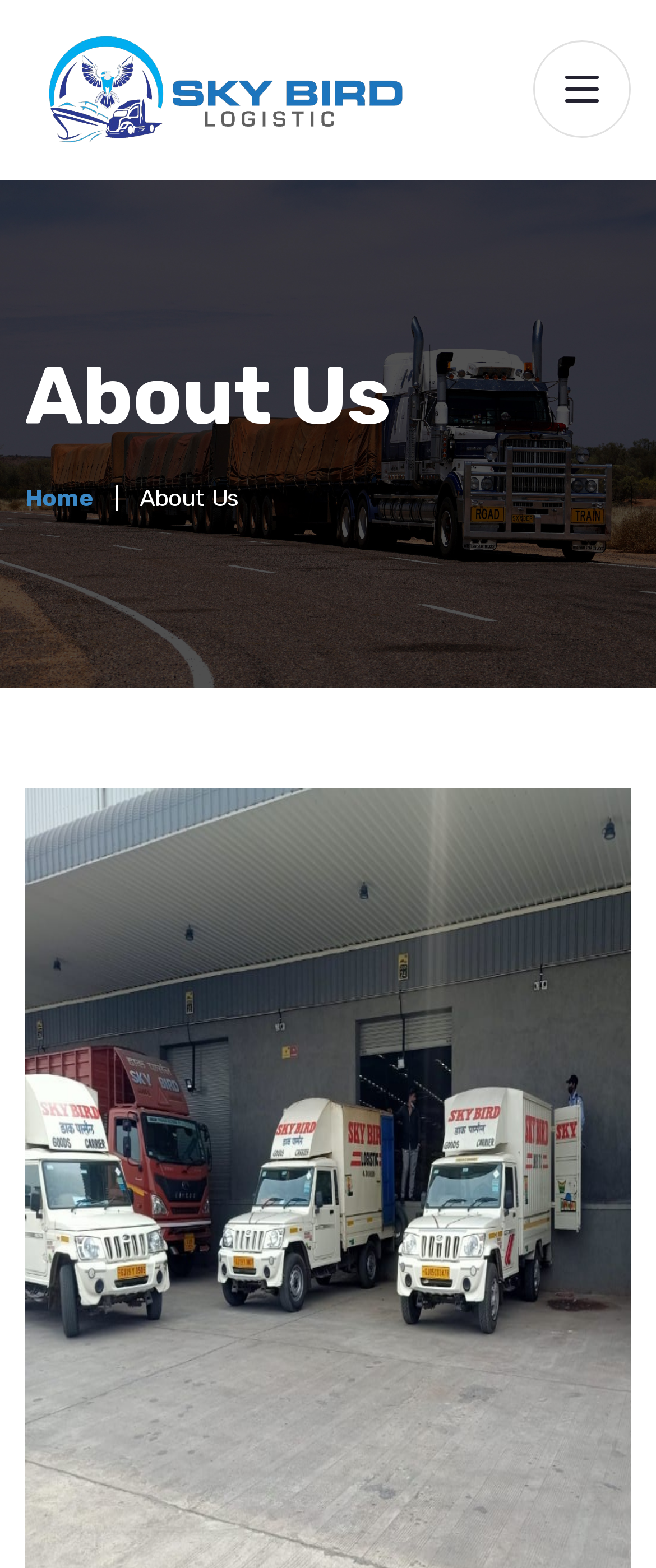Please specify the bounding box coordinates in the format (top-left x, top-left y, bottom-right x, bottom-right y), with values ranging from 0 to 1. Identify the bounding box for the UI component described as follows: alt="logo"

[0.038, 0.021, 0.628, 0.093]